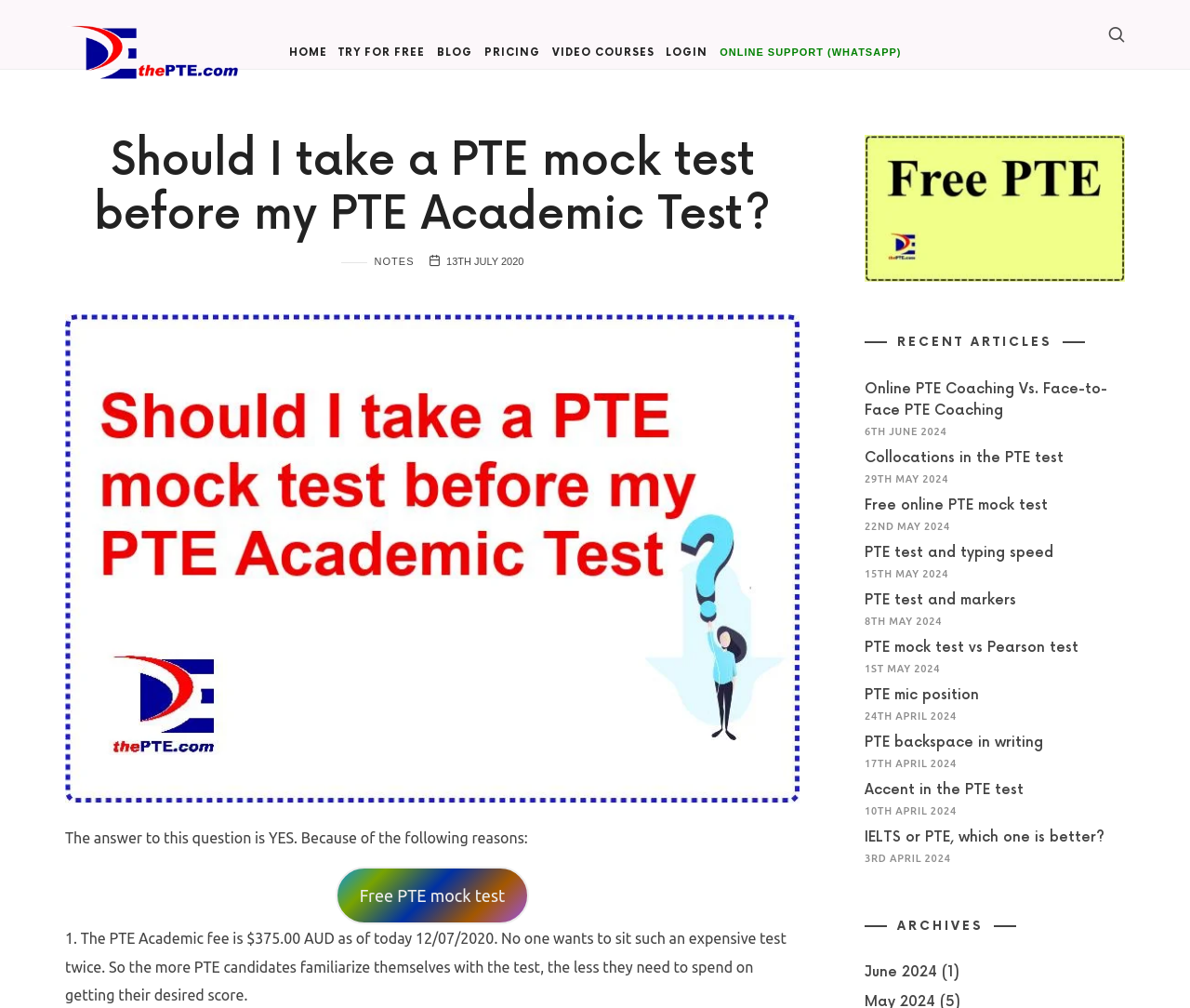Reply to the question with a brief word or phrase: How much does the PTE Academic test cost?

$375.00 AUD